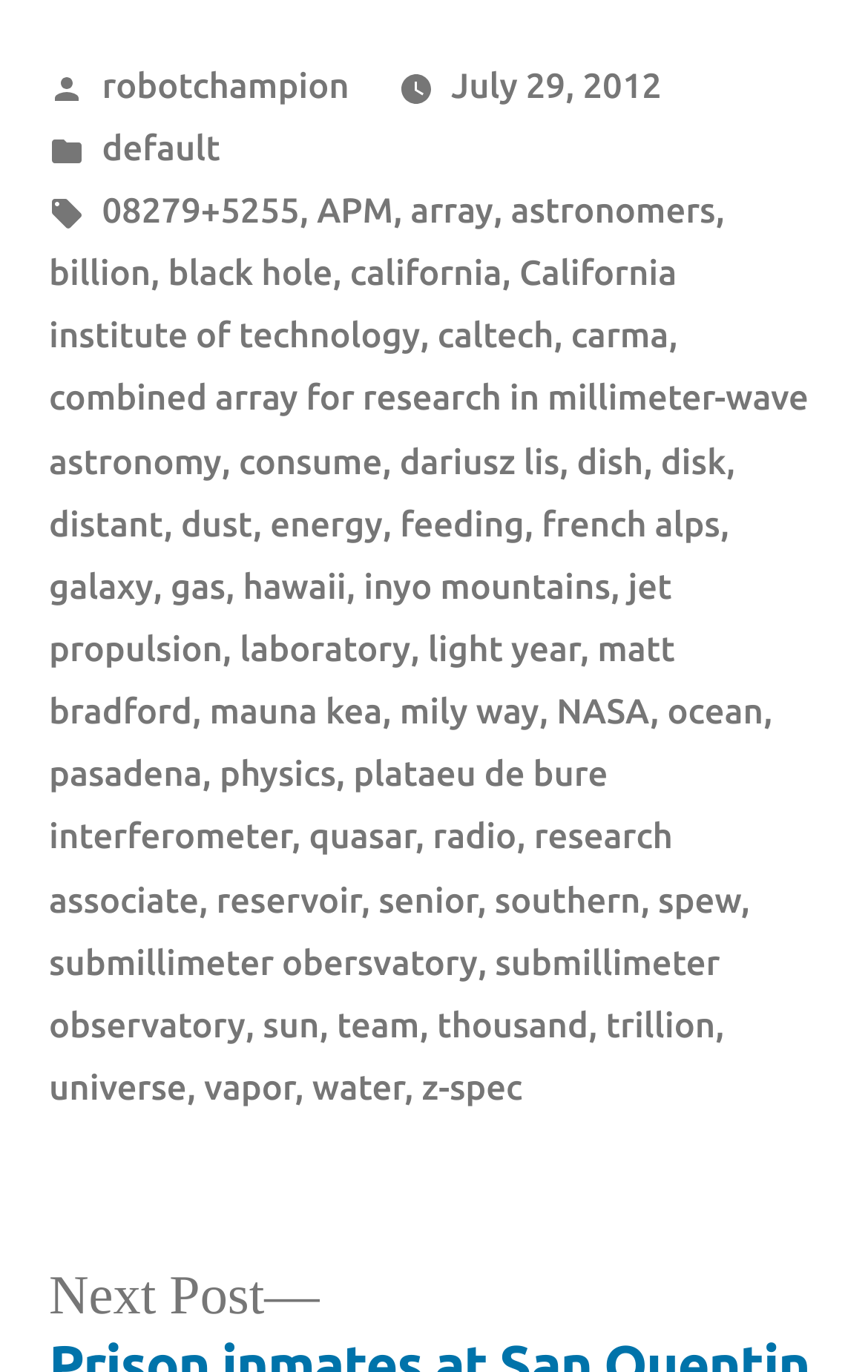Select the bounding box coordinates of the element I need to click to carry out the following instruction: "Read the post about the galaxy".

[0.056, 0.412, 0.177, 0.441]